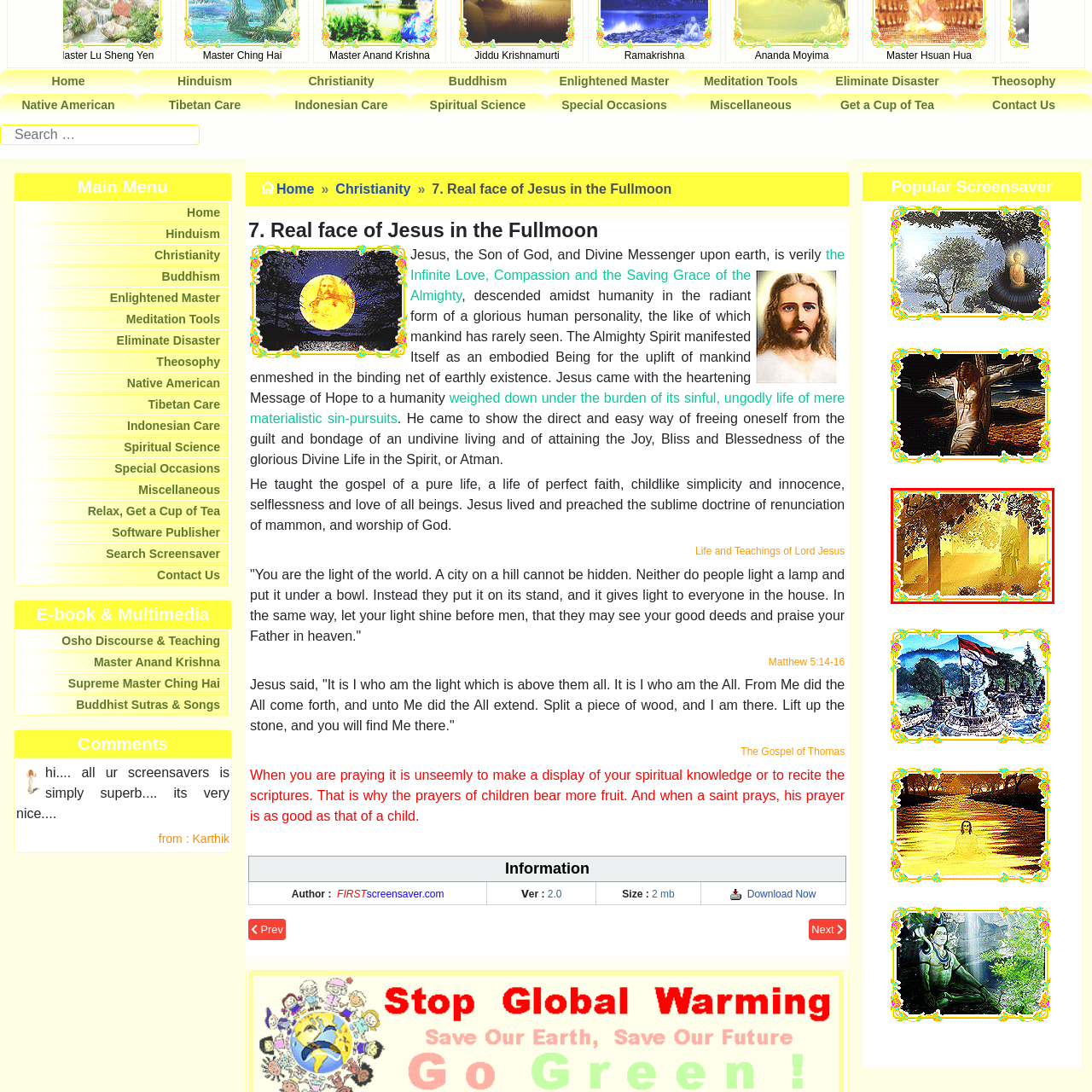Look at the image within the red outlined box, What is the theme of the artwork? Provide a one-word or brief phrase answer.

Spiritual